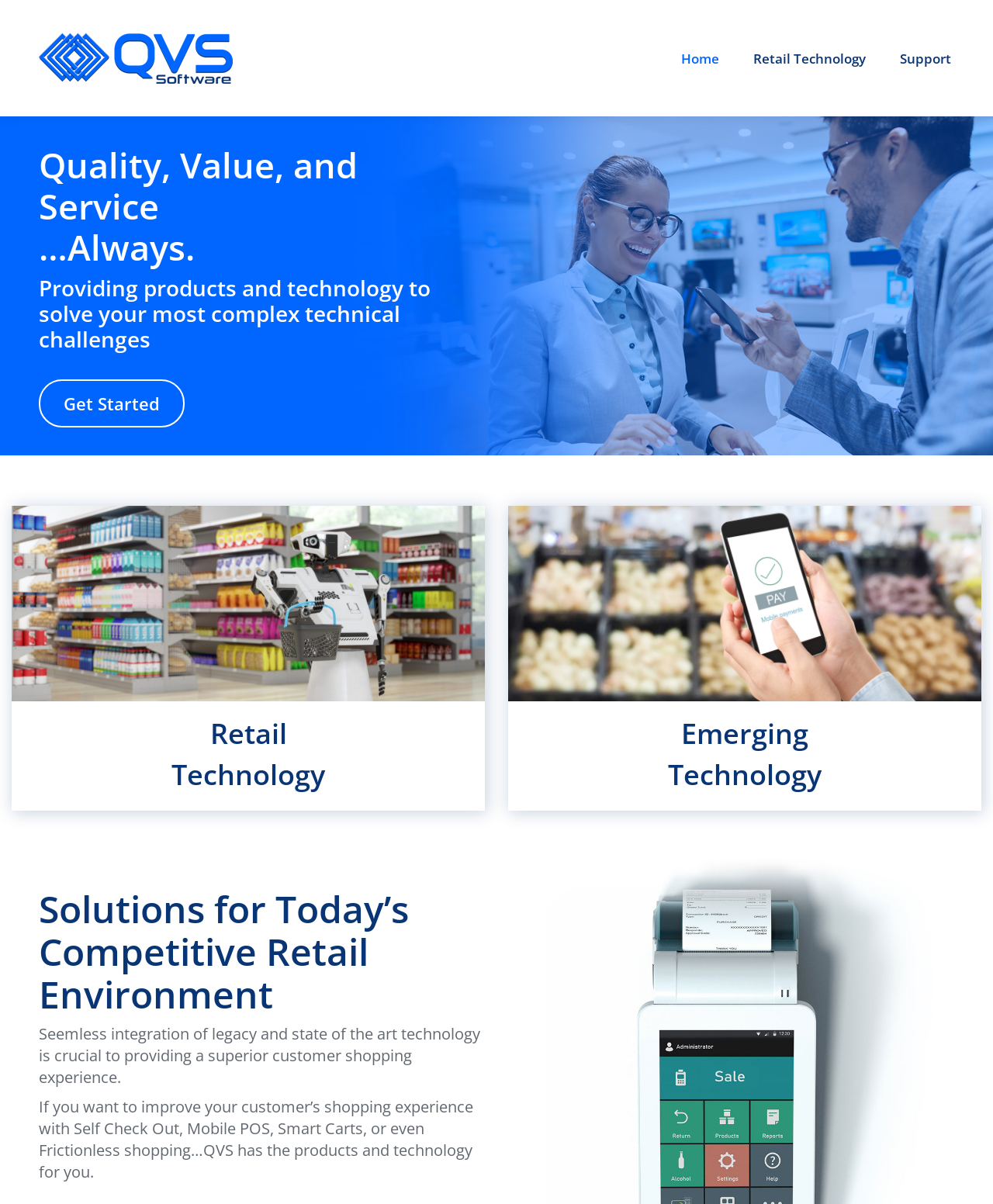Specify the bounding box coordinates of the element's region that should be clicked to achieve the following instruction: "Subscribe to the daily newsletter". The bounding box coordinates consist of four float numbers between 0 and 1, in the format [left, top, right, bottom].

None